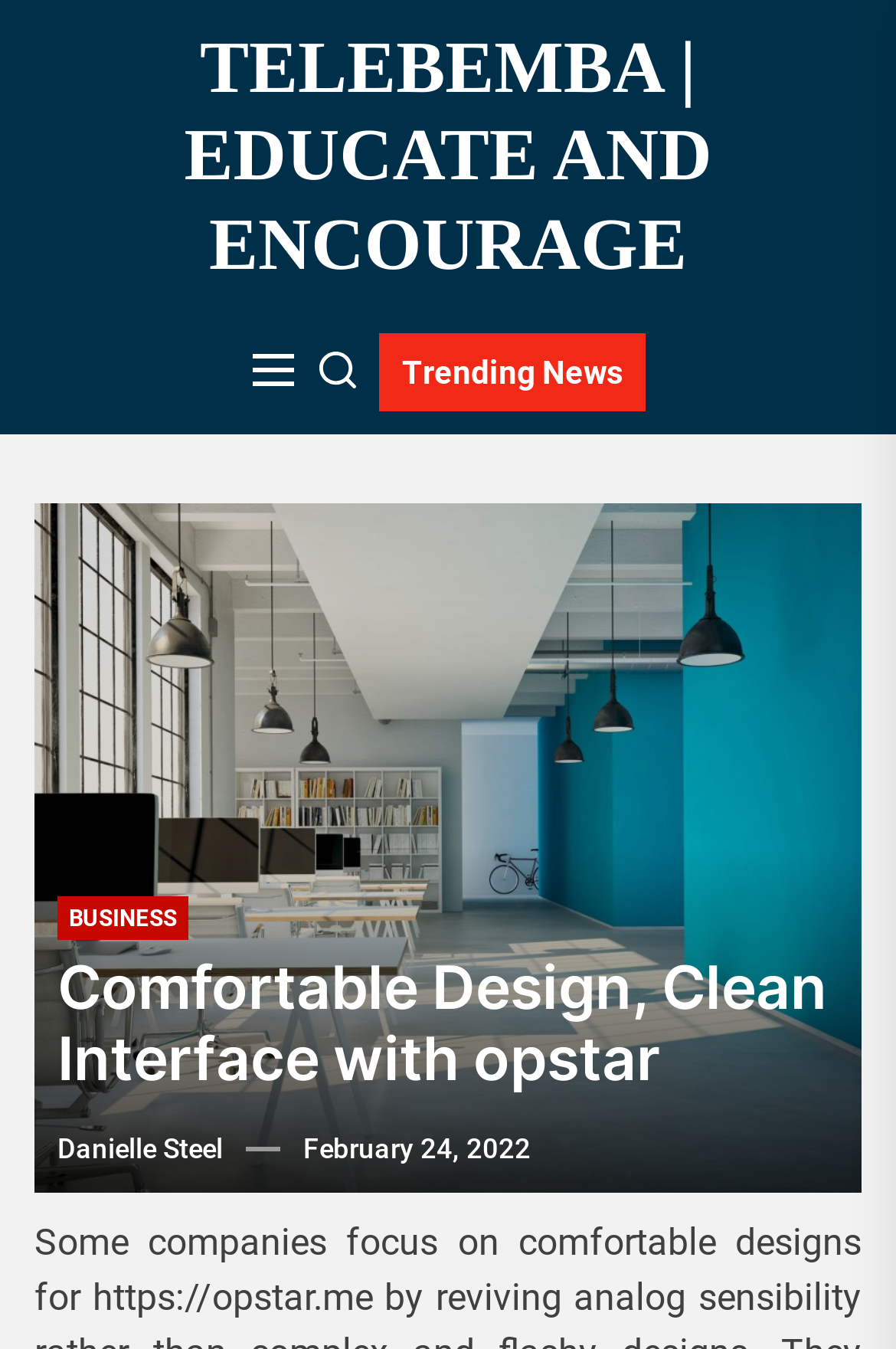Determine the bounding box for the UI element that matches this description: "Dog Bite Lawyer Dallas TX".

None